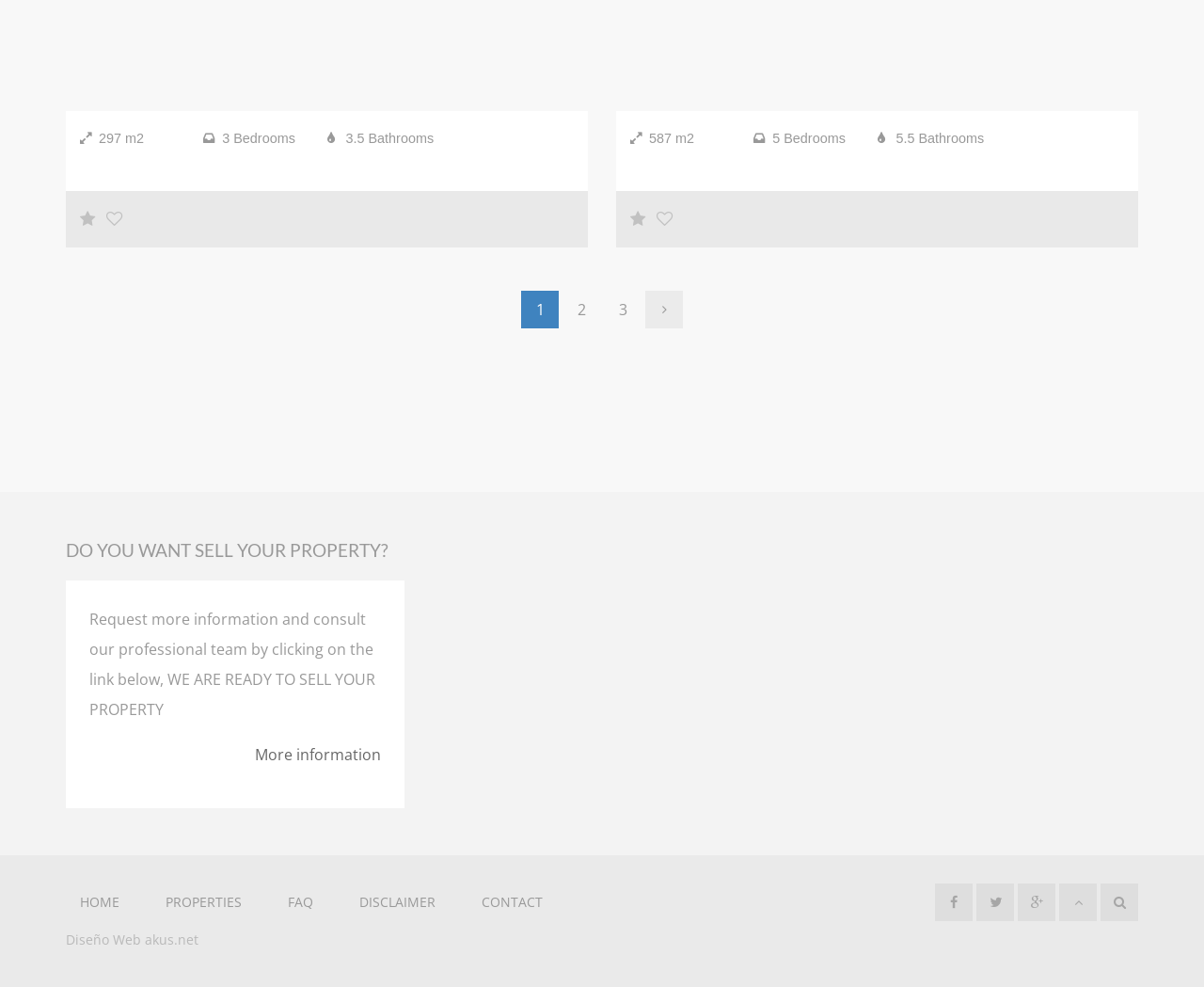Point out the bounding box coordinates of the section to click in order to follow this instruction: "Request more information".

[0.212, 0.749, 0.316, 0.78]